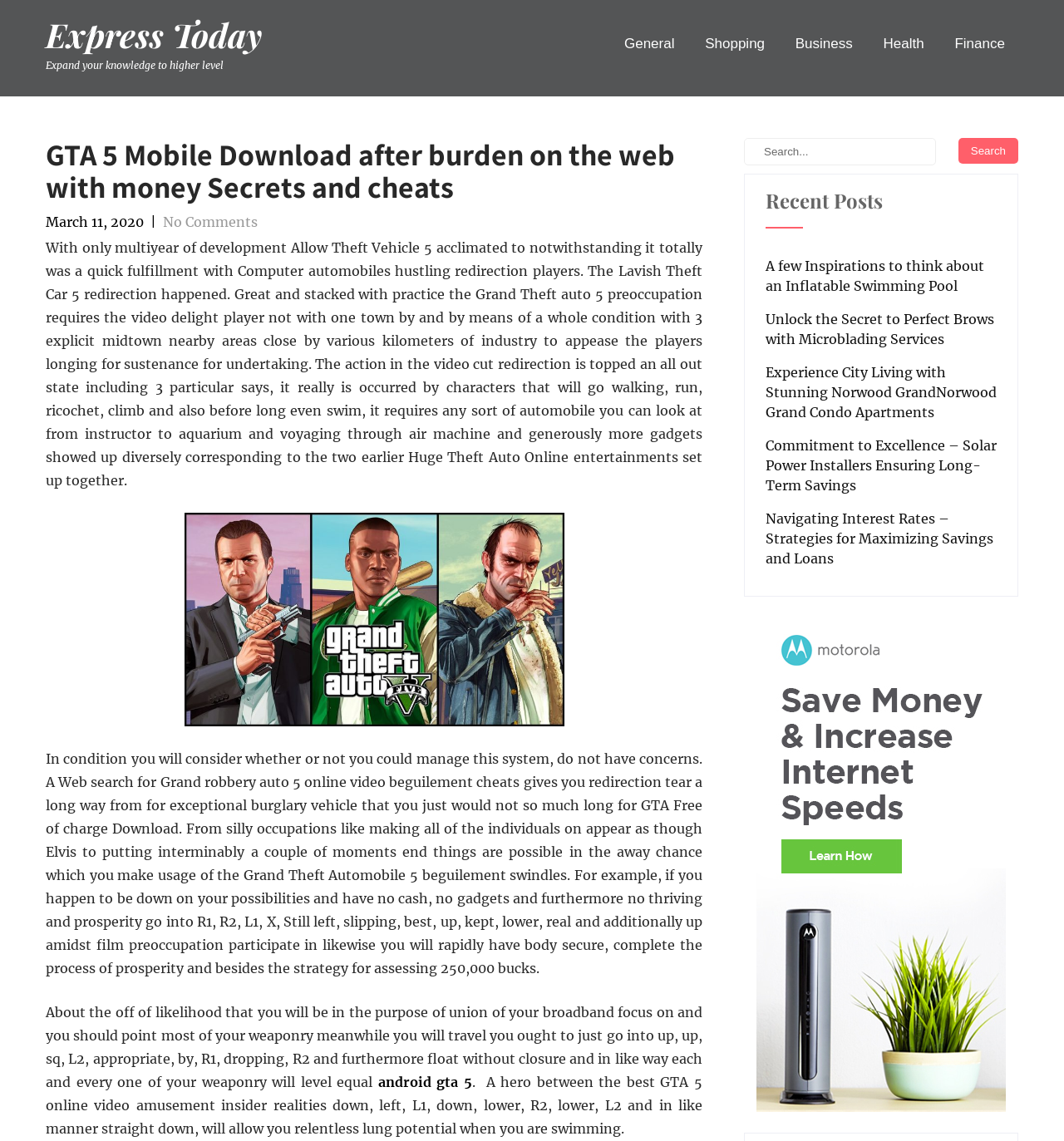Show the bounding box coordinates for the HTML element described as: "value="Search"".

[0.901, 0.121, 0.957, 0.143]